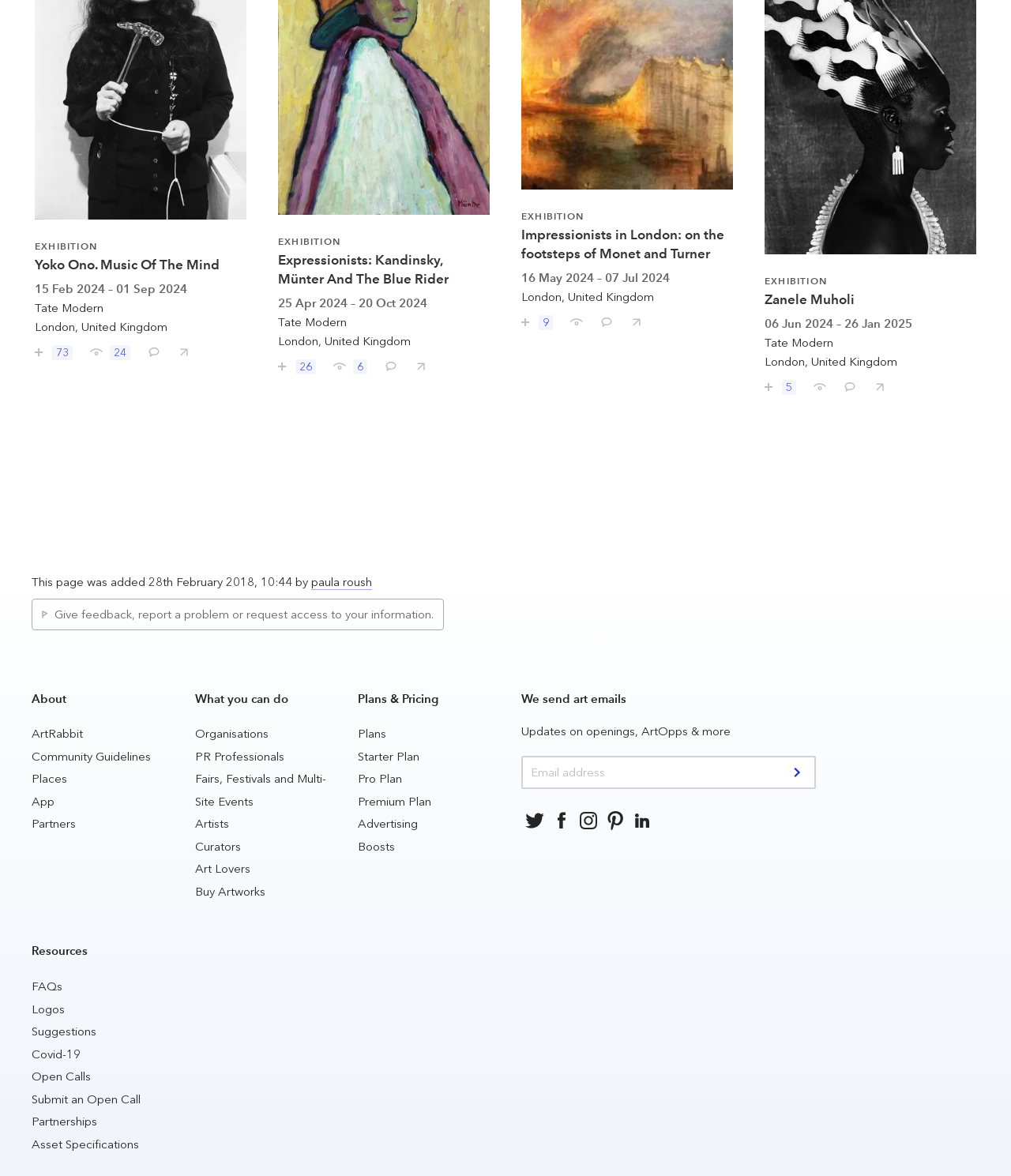Using the format (top-left x, top-left y, bottom-right x, bottom-right y), provide the bounding box coordinates for the described UI element. All values should be floating point numbers between 0 and 1: PR Professionals

[0.193, 0.637, 0.281, 0.649]